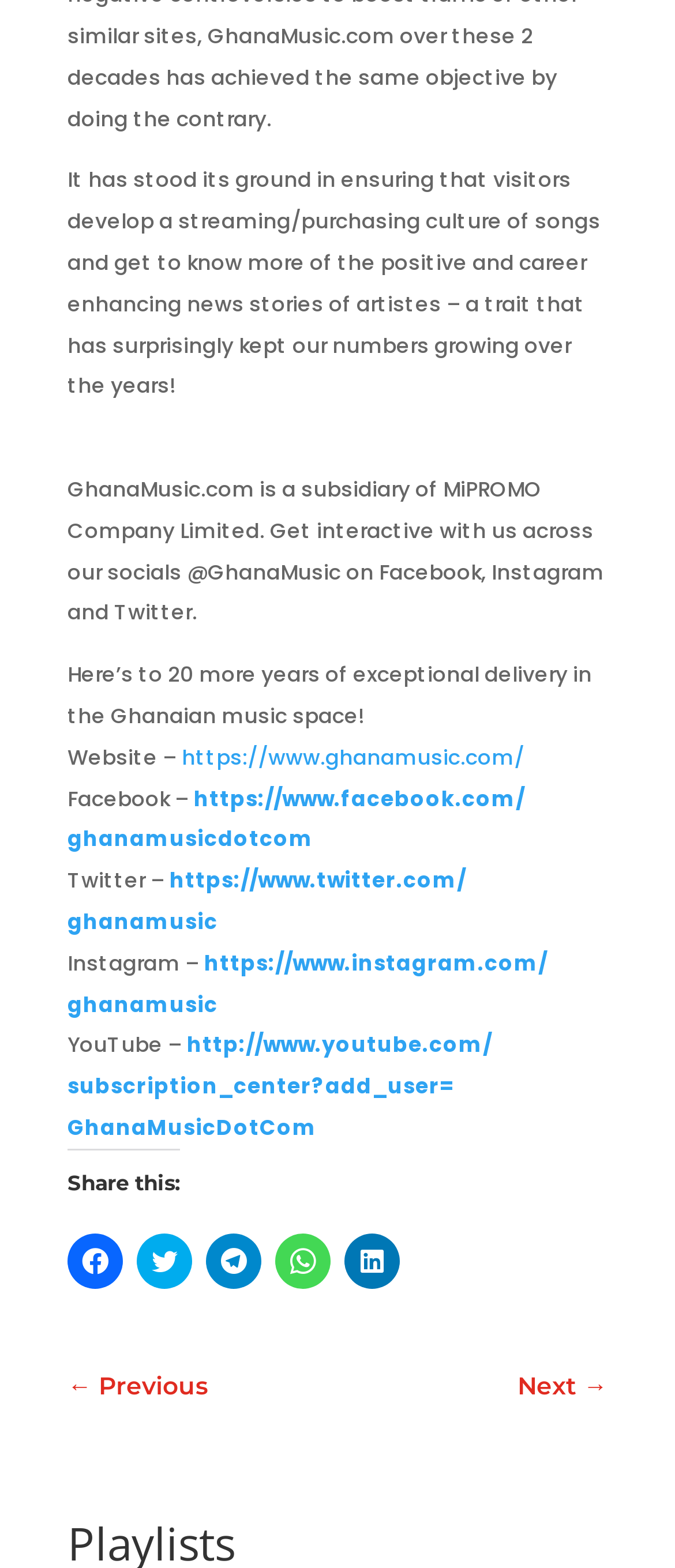Could you specify the bounding box coordinates for the clickable section to complete the following instruction: "Visit GhanaMusic YouTube channel"?

[0.1, 0.657, 0.728, 0.728]